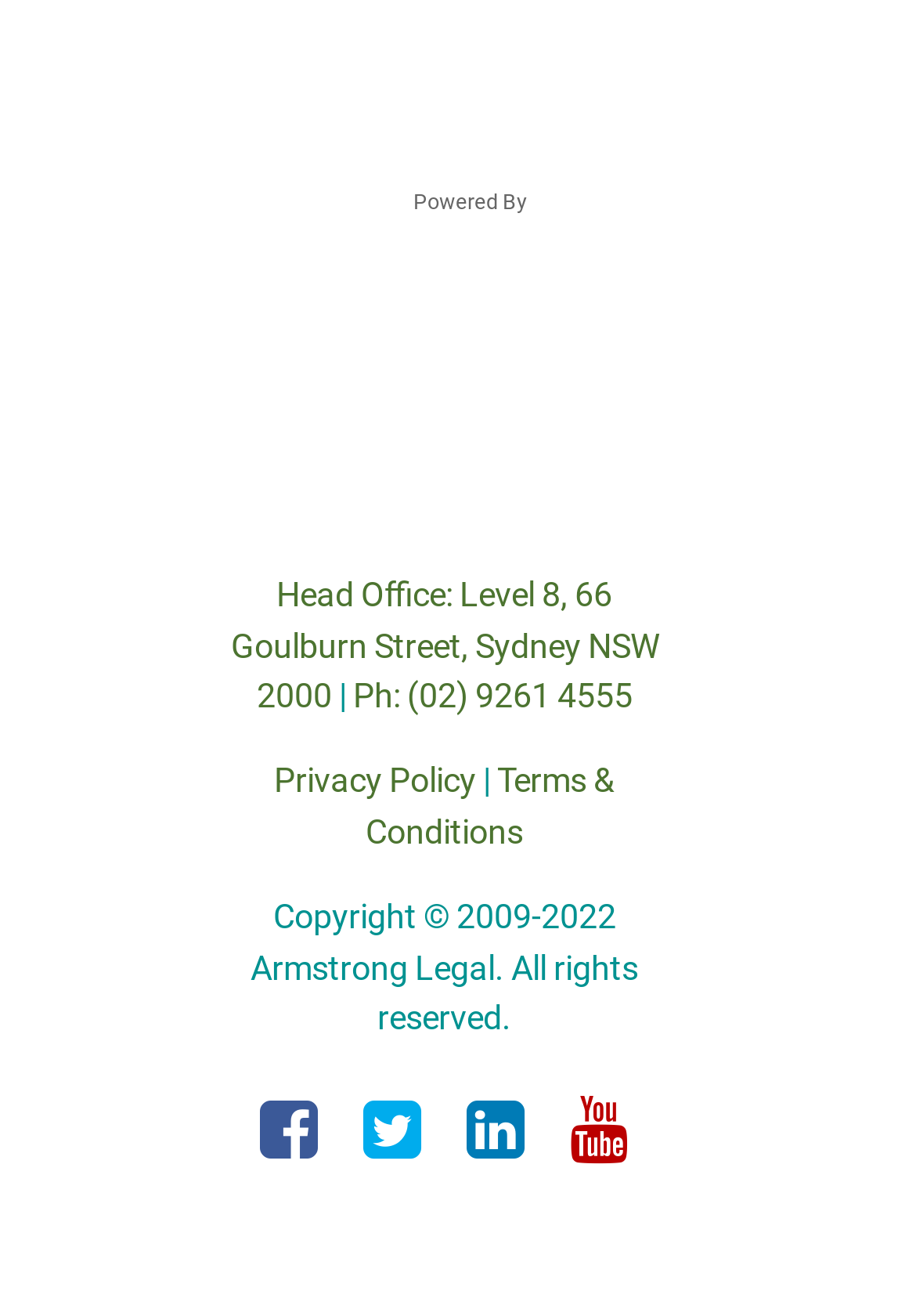Please locate the clickable area by providing the bounding box coordinates to follow this instruction: "Visit the Nebulaw website".

[0.308, 0.139, 0.718, 0.208]